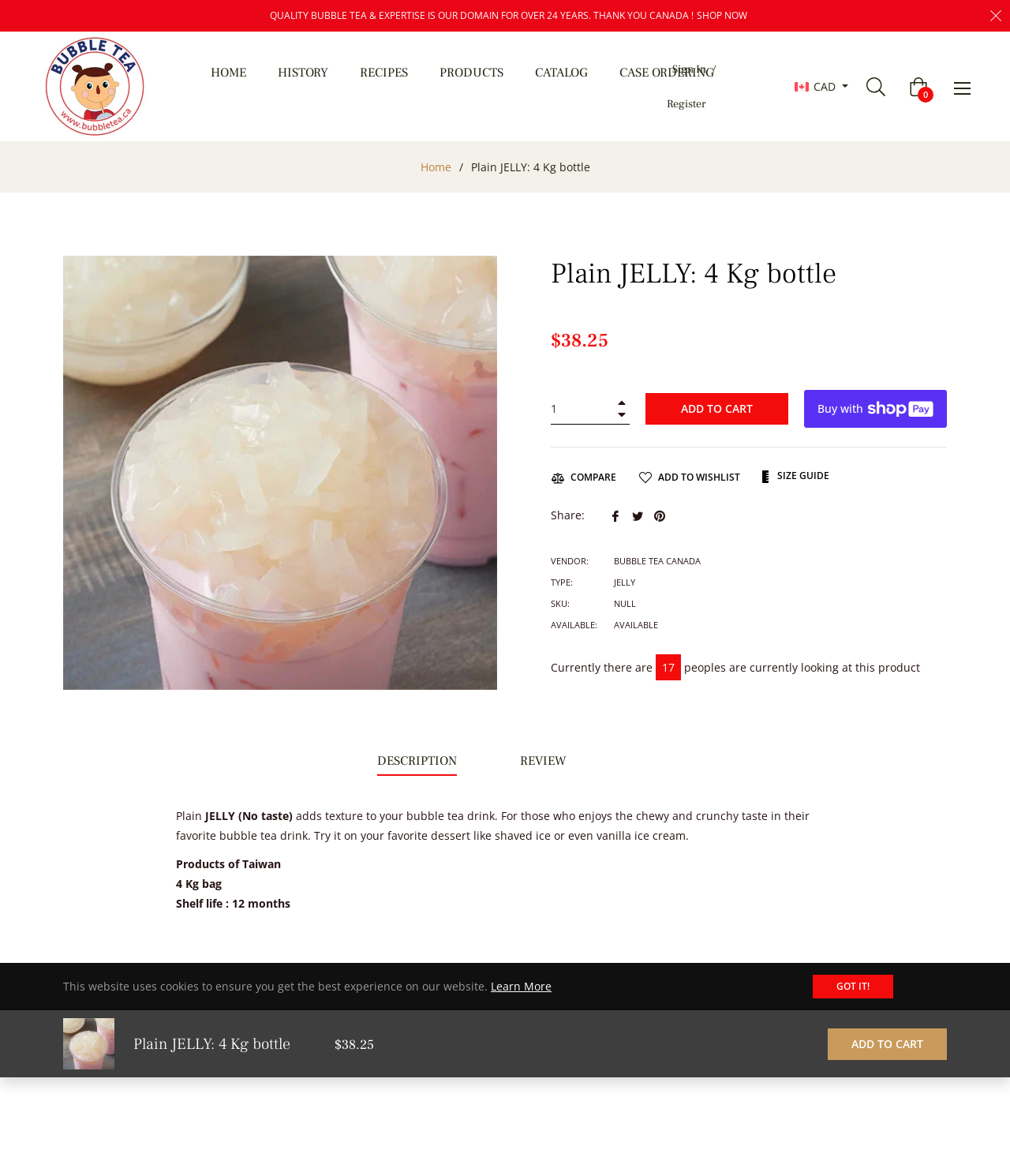Could you provide the bounding box coordinates for the portion of the screen to click to complete this instruction: "Sign in"?

[0.654, 0.044, 0.705, 0.073]